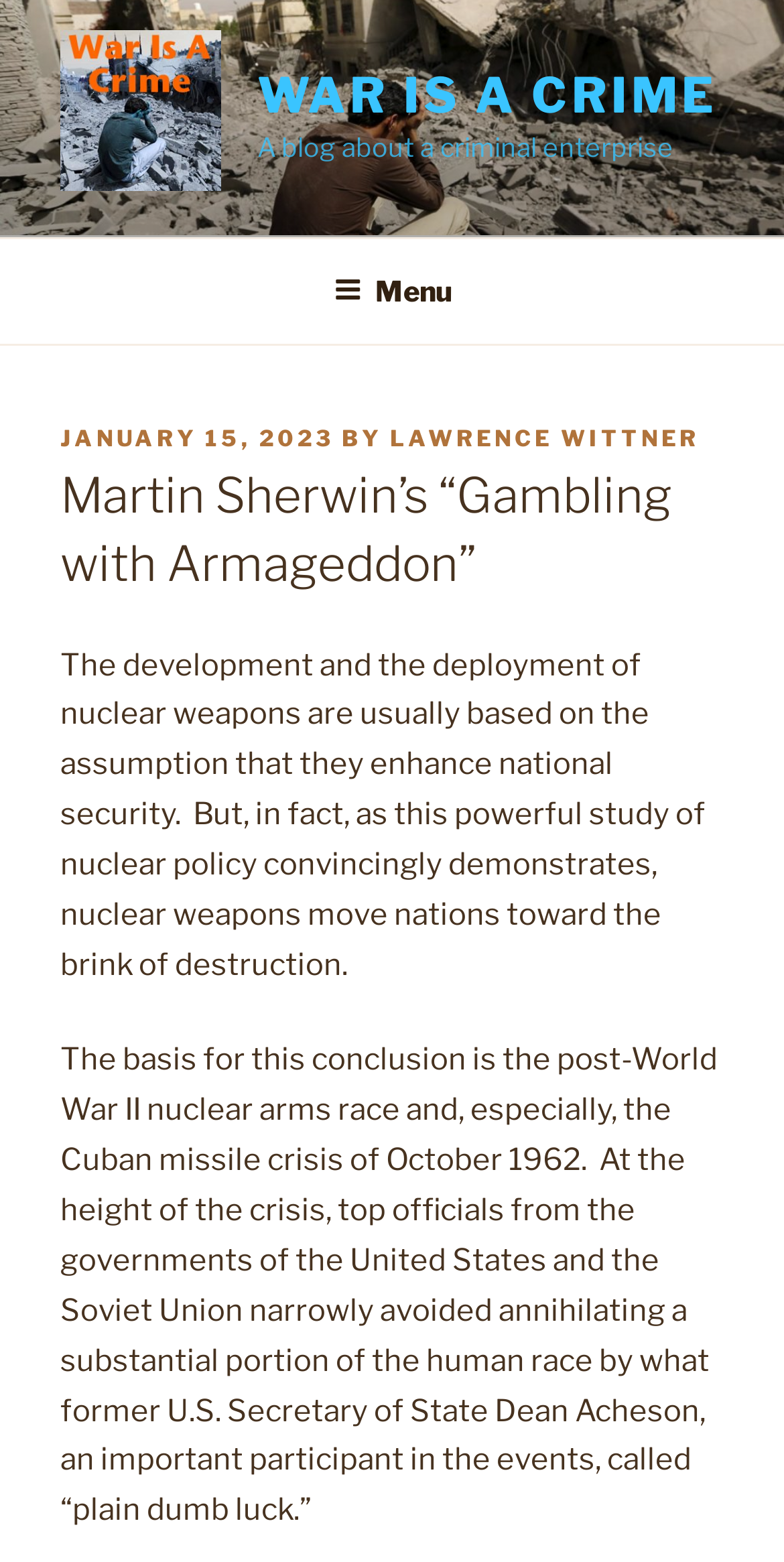What is the name of the blog? Look at the image and give a one-word or short phrase answer.

War Is A Crime